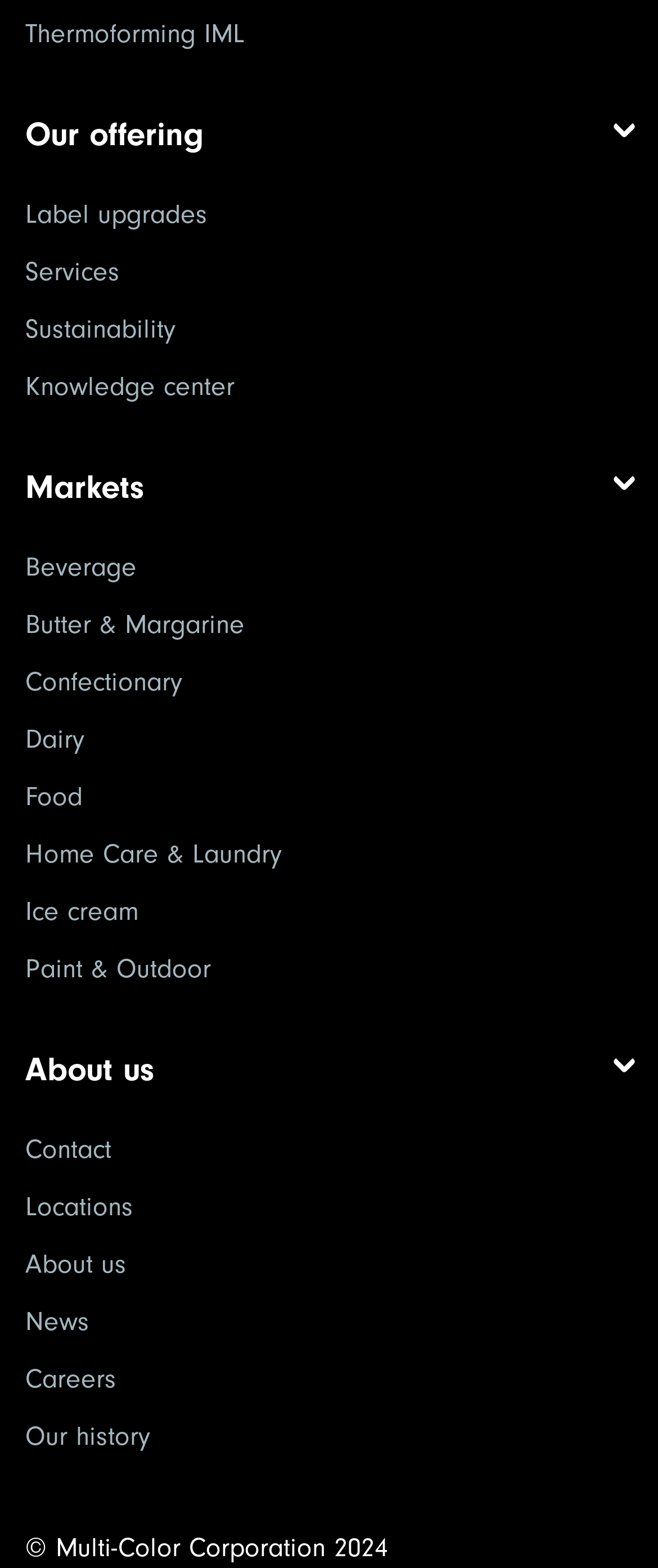Please identify the bounding box coordinates of the area that needs to be clicked to follow this instruction: "Visit the knowledge center".

[0.038, 0.237, 0.356, 0.256]